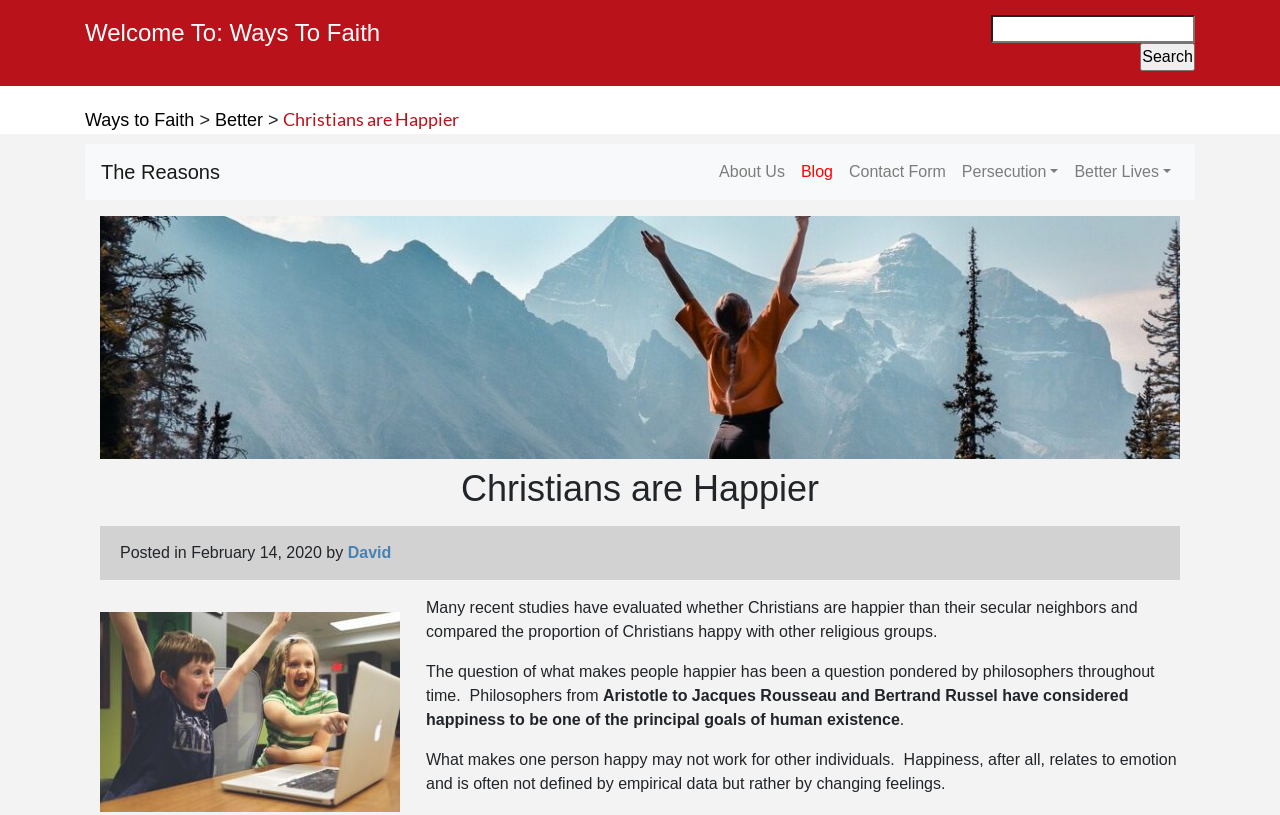Identify the bounding box coordinates for the element you need to click to achieve the following task: "Read the article by David". The coordinates must be four float values ranging from 0 to 1, formatted as [left, top, right, bottom].

[0.272, 0.668, 0.306, 0.701]